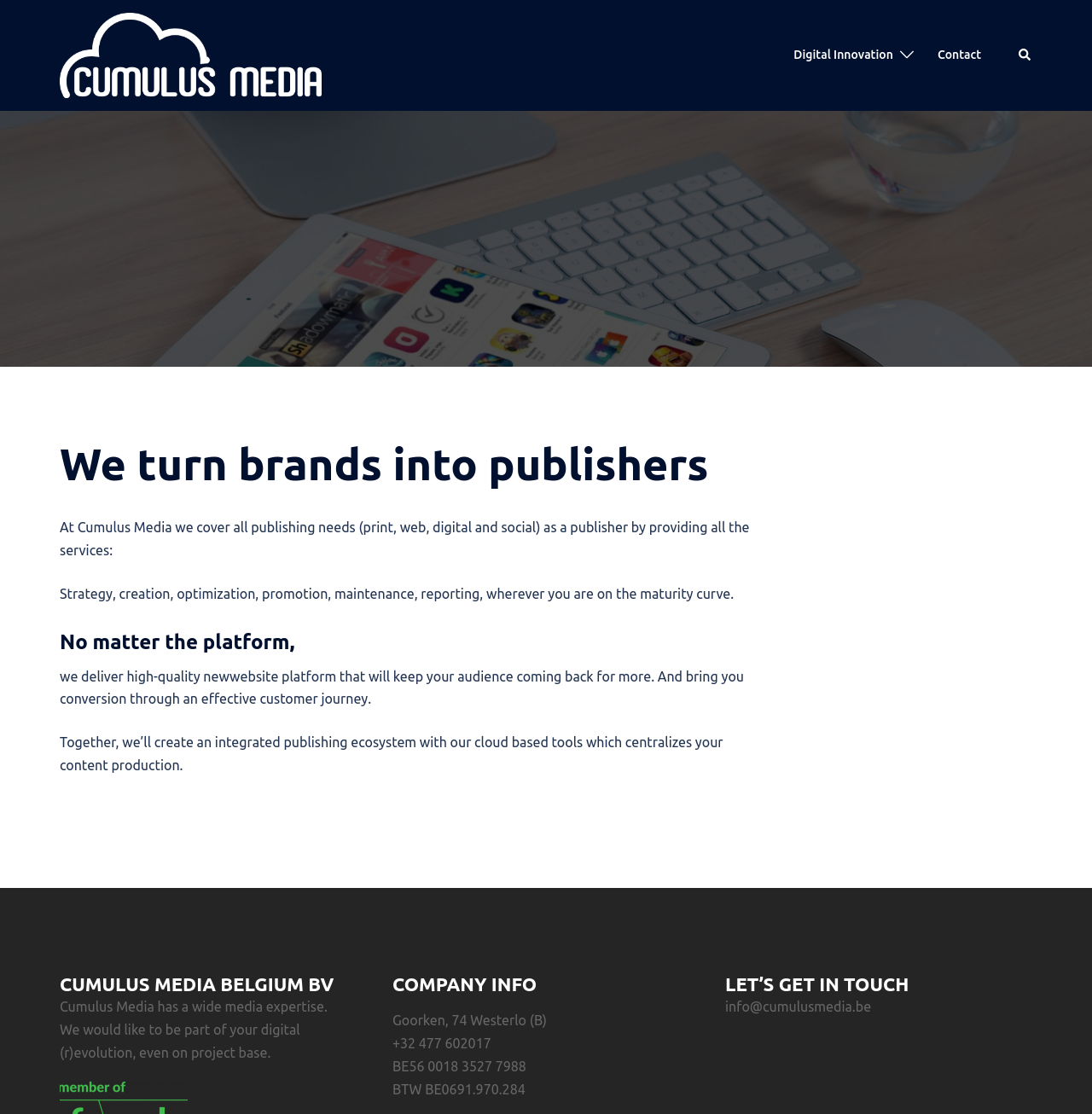Find the bounding box coordinates for the HTML element described as: "Digital Innovation". The coordinates should consist of four float values between 0 and 1, i.e., [left, top, right, bottom].

[0.727, 0.041, 0.818, 0.059]